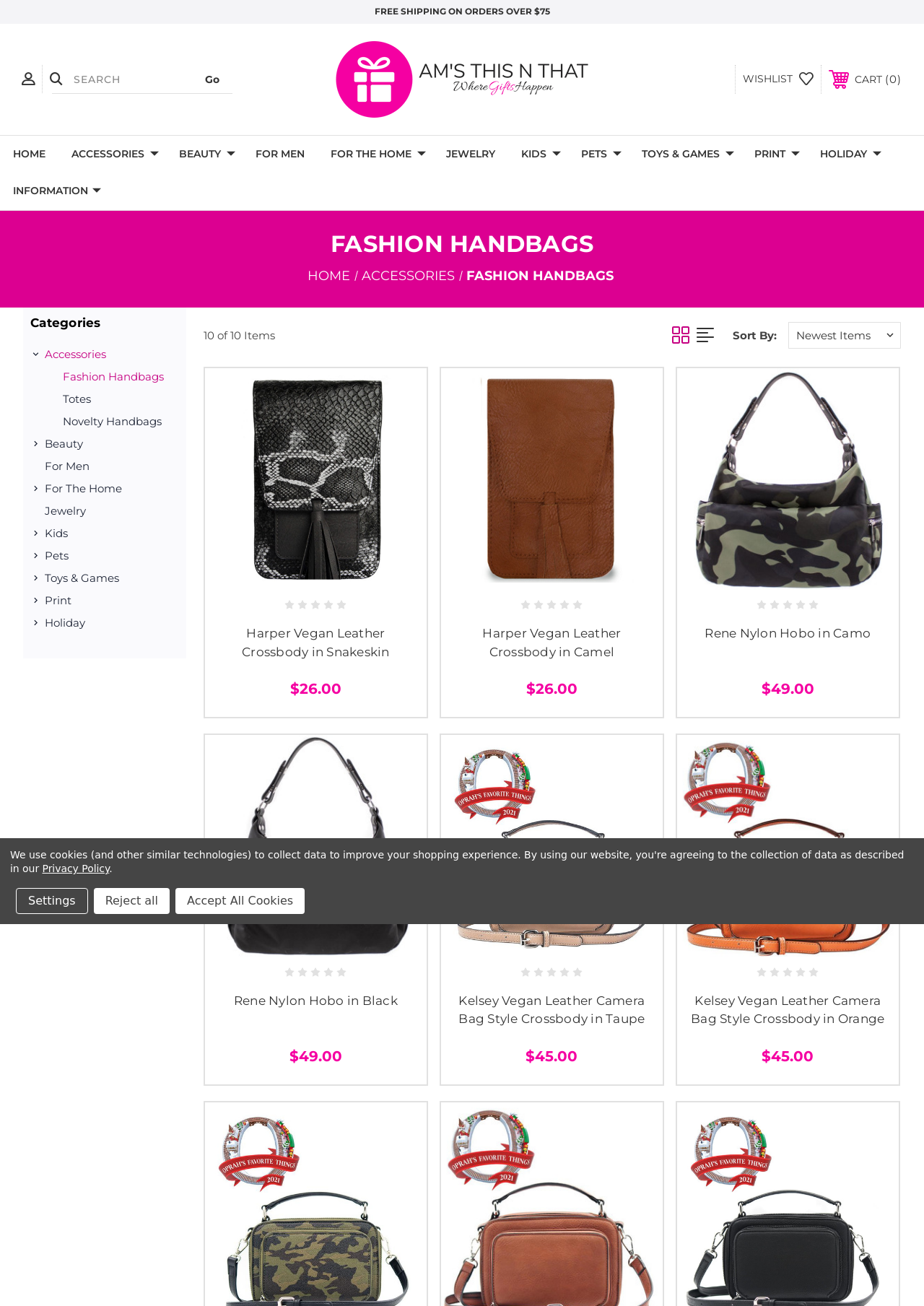Carefully observe the image and respond to the question with a detailed answer:
How many items are displayed on this page?

The webpage has a static text '10 of 10 Items' near the top, indicating that there are 10 items displayed on this page.